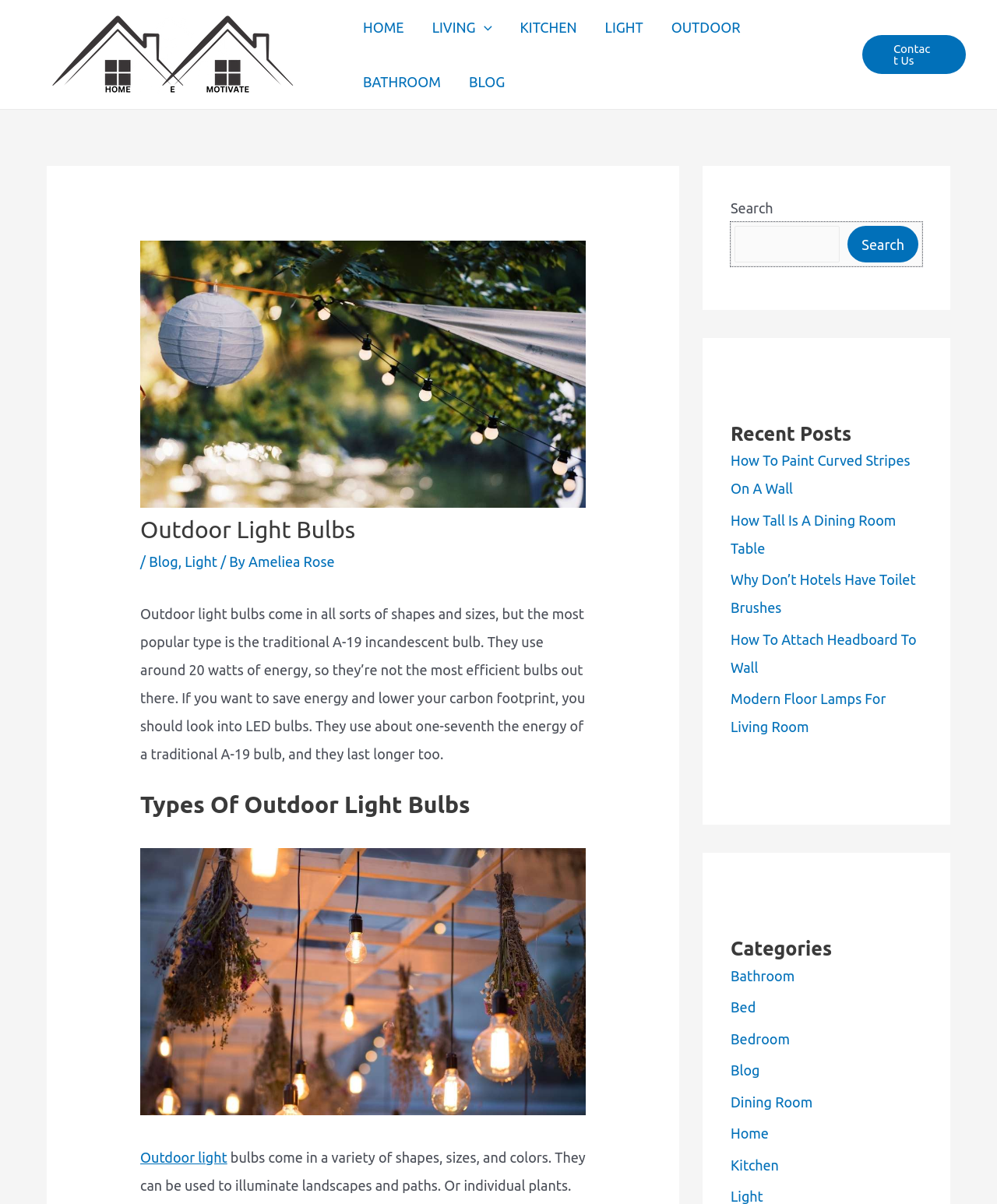Please identify and generate the text content of the webpage's main heading.

Outdoor Light Bulbs